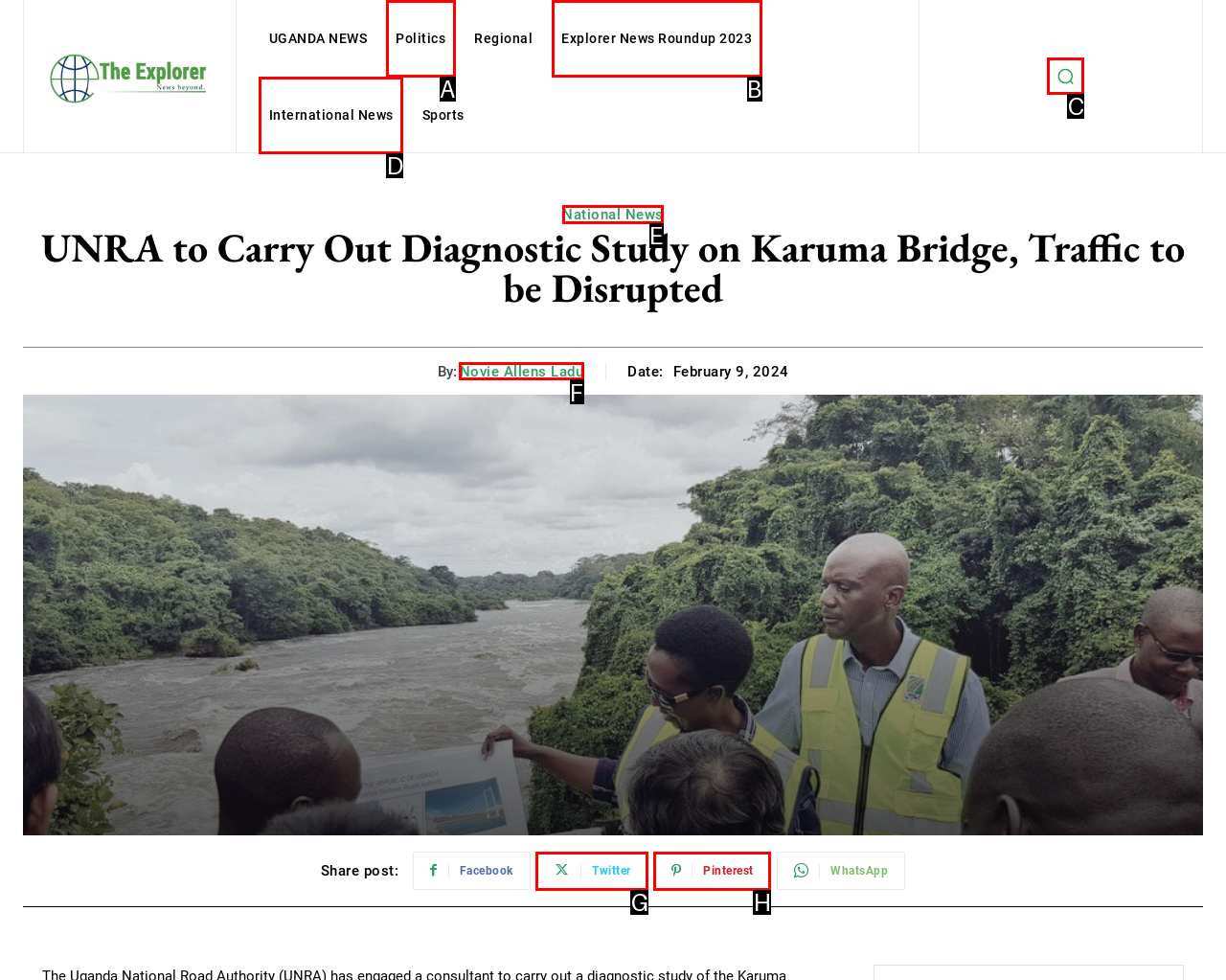Determine the letter of the element to click to accomplish this task: Read National News. Respond with the letter.

E